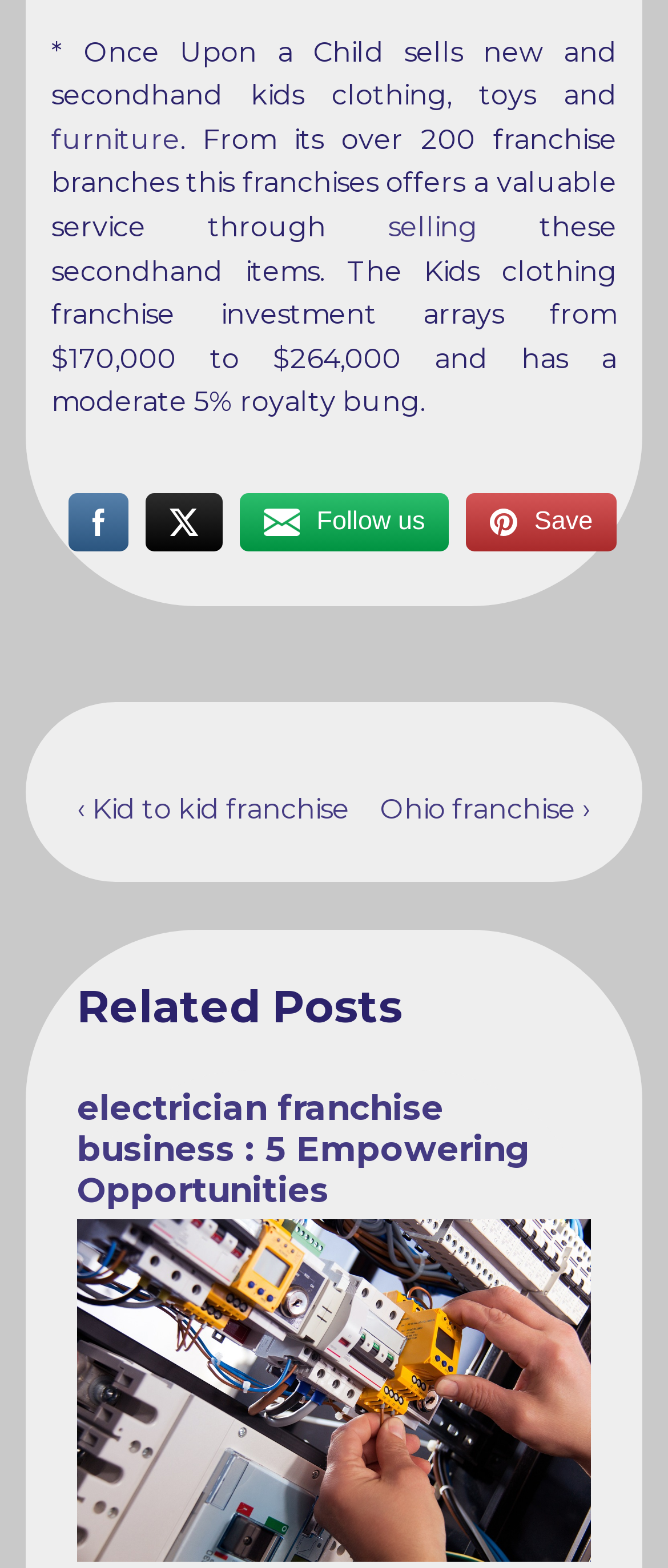Please provide the bounding box coordinates for the UI element as described: "Follow us". The coordinates must be four floats between 0 and 1, represented as [left, top, right, bottom].

[0.36, 0.312, 0.672, 0.354]